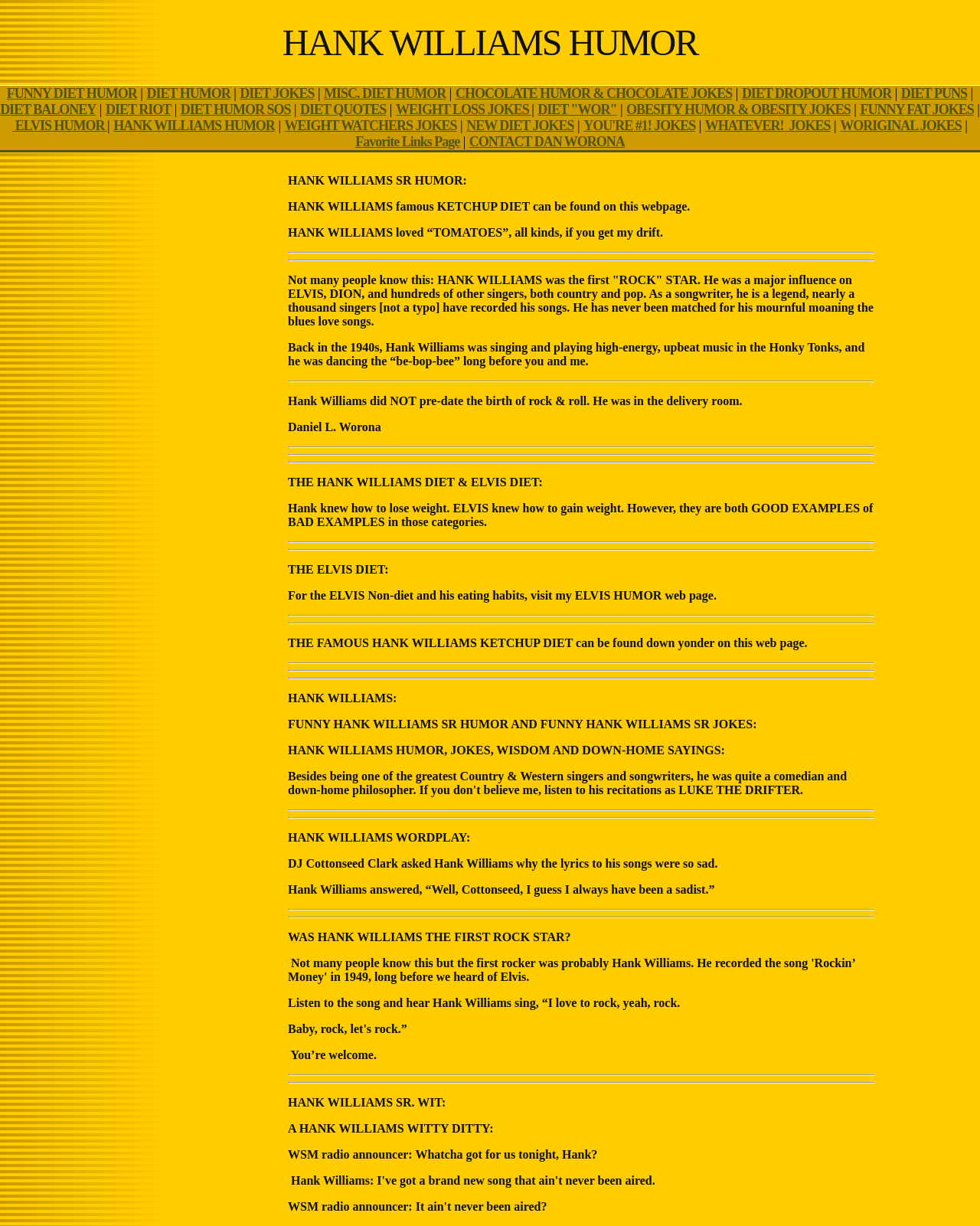Provide the bounding box coordinates of the HTML element described as: "DIET QUOTES". The bounding box coordinates should be four float numbers between 0 and 1, i.e., [left, top, right, bottom].

[0.306, 0.083, 0.394, 0.096]